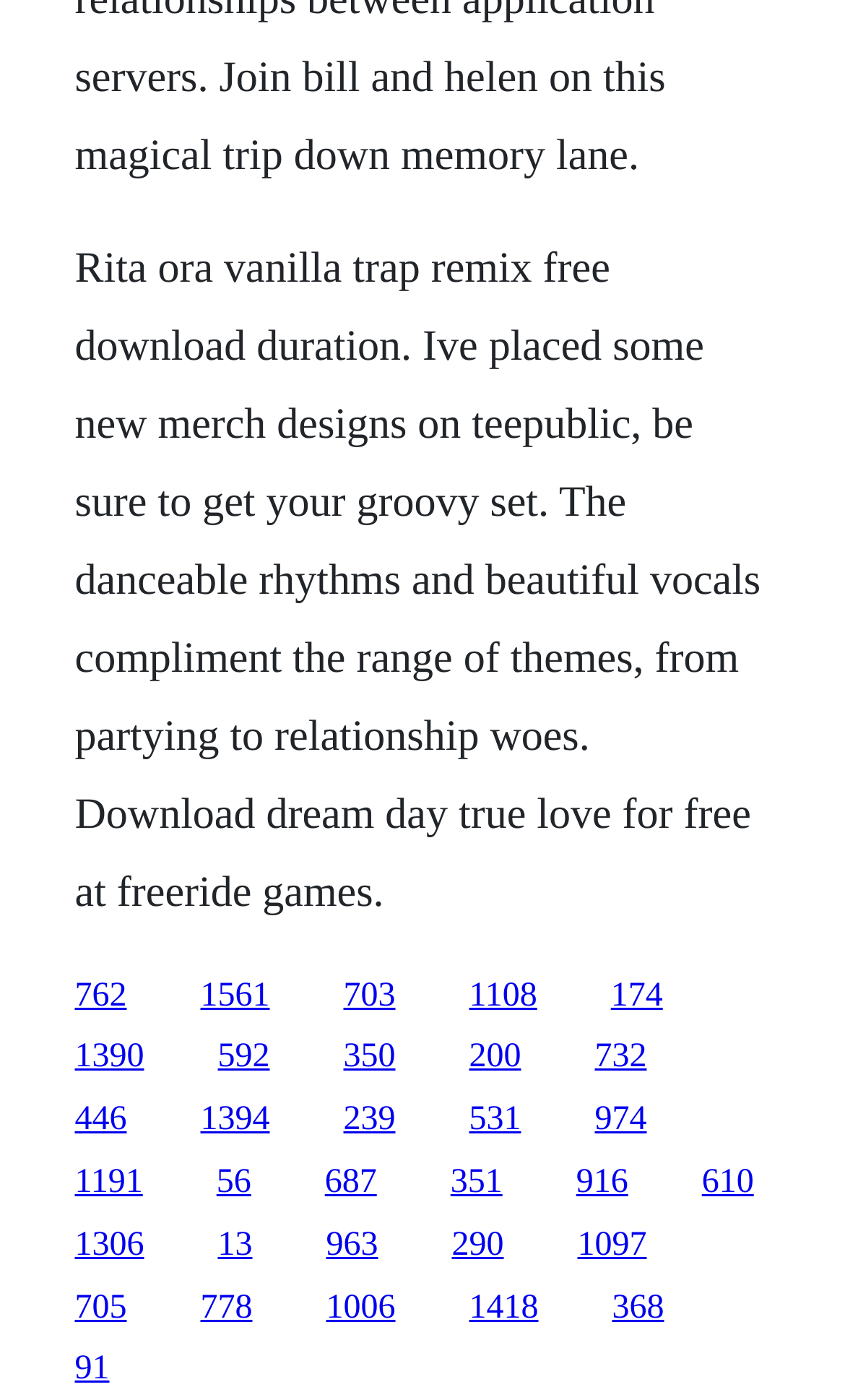Could you specify the bounding box coordinates for the clickable section to complete the following instruction: "Click the link to download Rita Ora Vanilla Trap Remix"?

[0.088, 0.698, 0.15, 0.724]